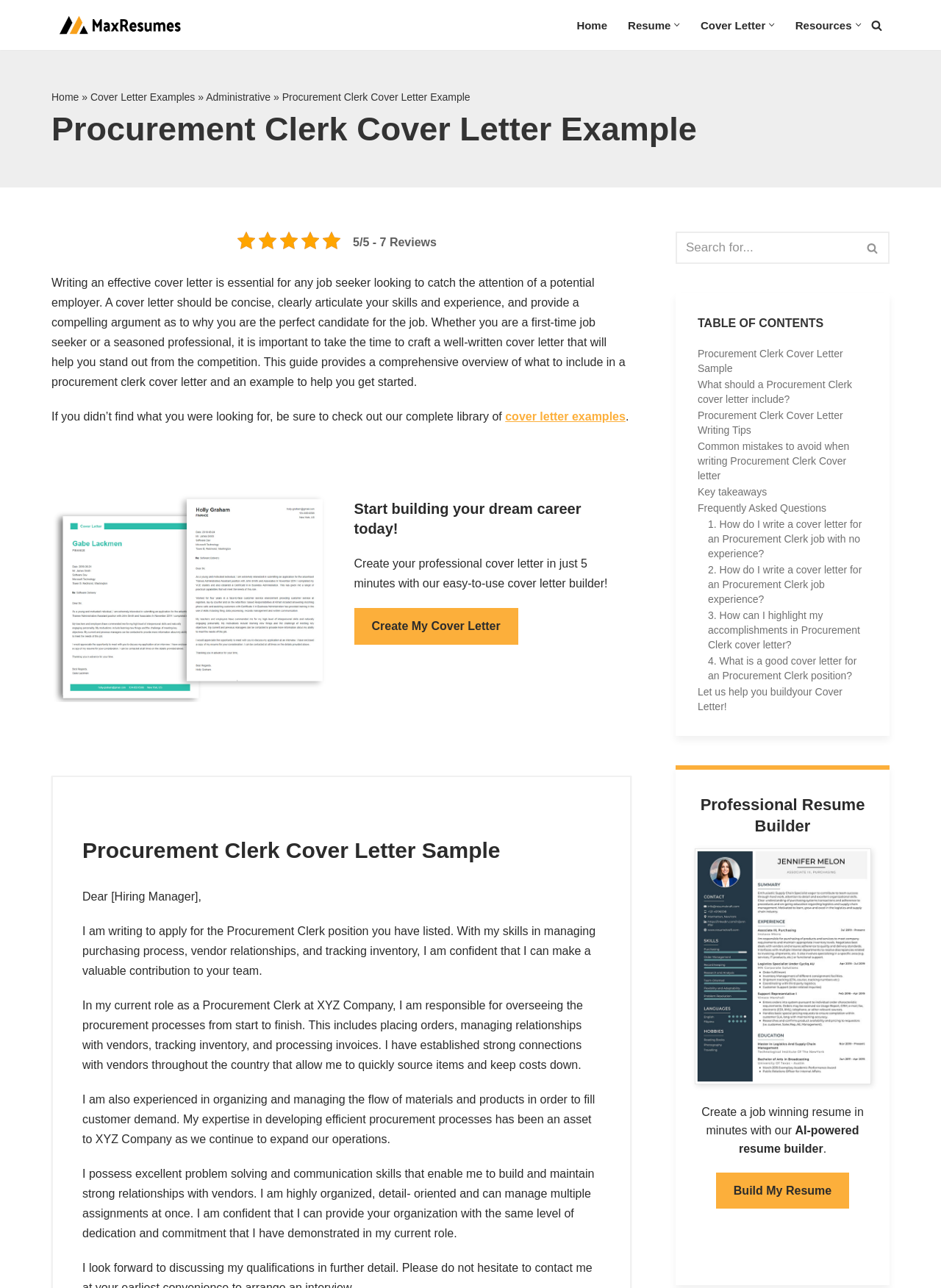How many links are in the primary menu?
Please ensure your answer to the question is detailed and covers all necessary aspects.

I counted the number of links in the primary menu by looking at the navigation element with the text 'Primary Menu' and its child elements, which are links with the texts 'Home', 'Resume', 'Cover Letter', 'Resources', and 'Search'.